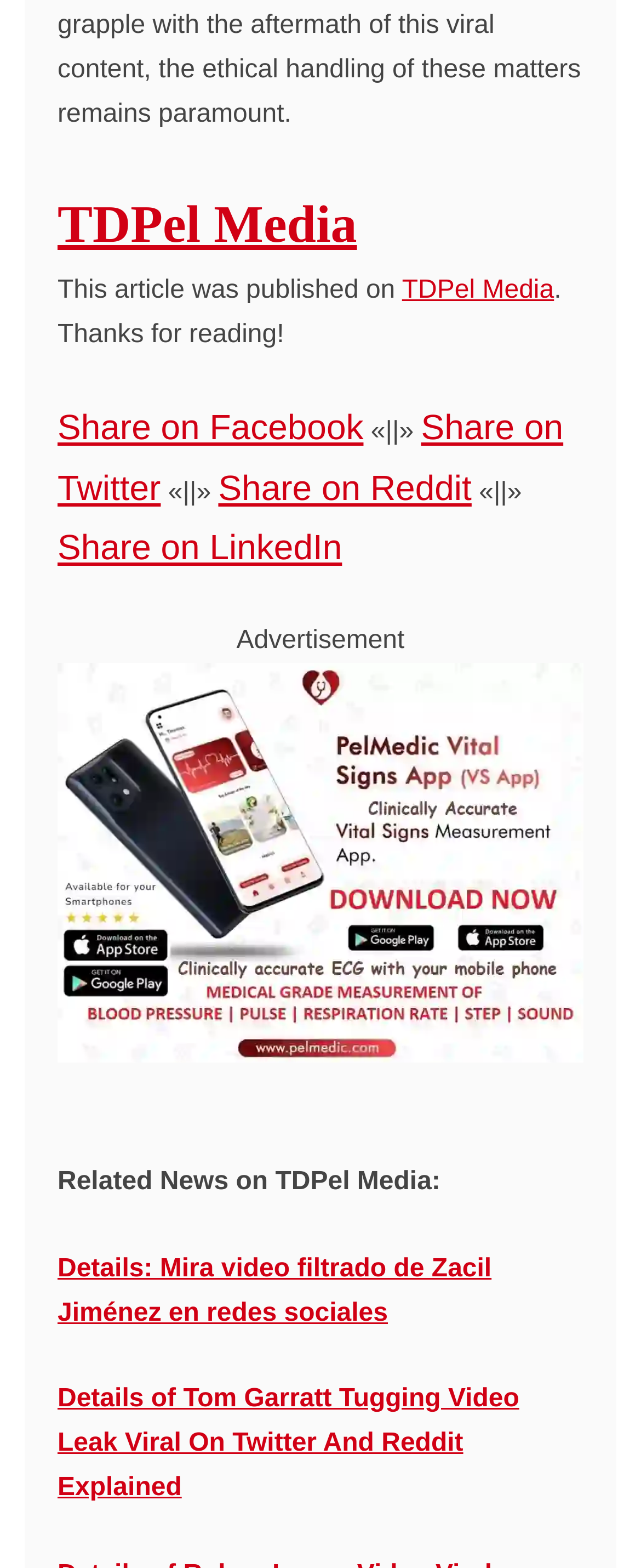Please find and report the bounding box coordinates of the element to click in order to perform the following action: "Click on the TDPel Media link". The coordinates should be expressed as four float numbers between 0 and 1, in the format [left, top, right, bottom].

[0.09, 0.123, 0.557, 0.161]